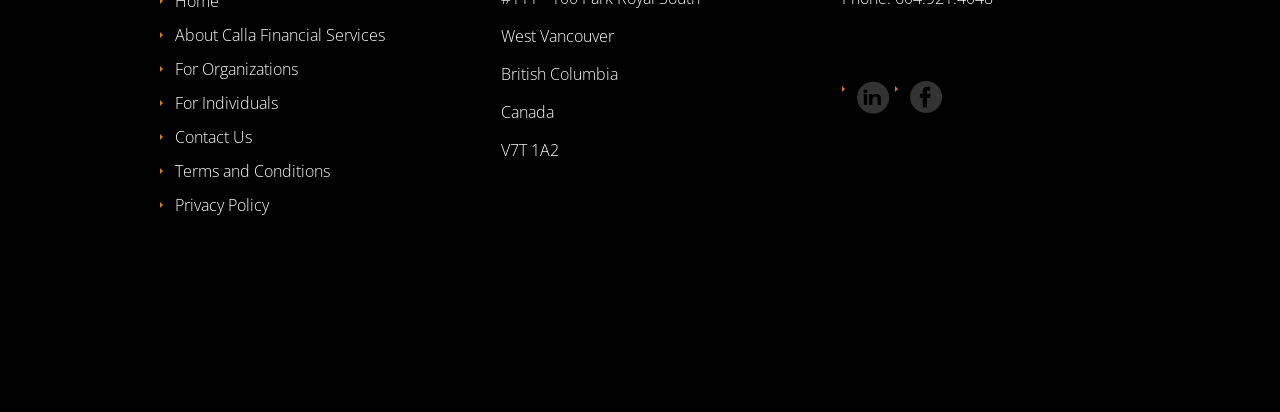Pinpoint the bounding box coordinates of the clickable element needed to complete the instruction: "Go to Contact Us". The coordinates should be provided as four float numbers between 0 and 1: [left, top, right, bottom].

[0.137, 0.305, 0.197, 0.358]